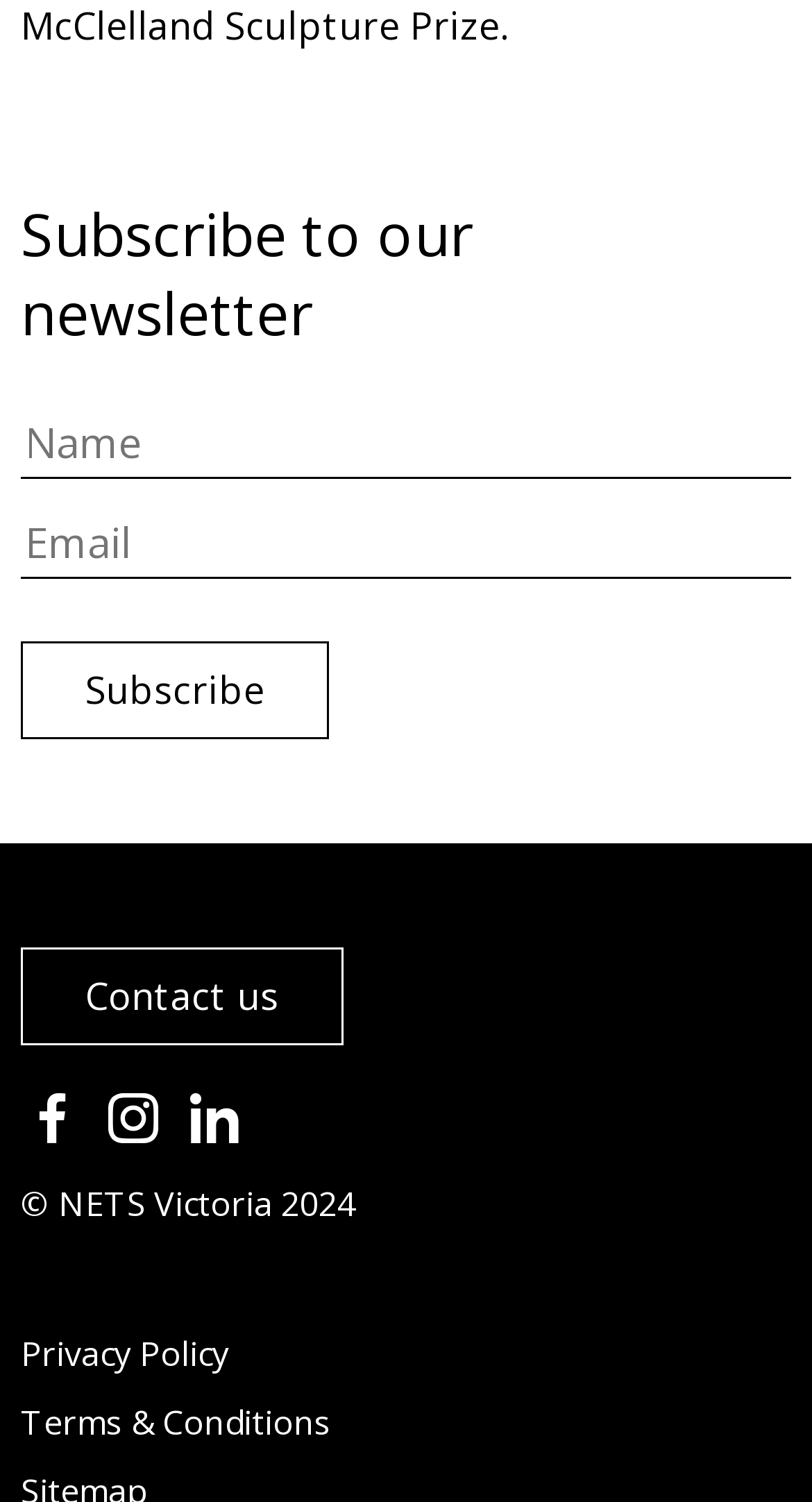What is the function of the 'Subscribe' button?
Look at the image and provide a short answer using one word or a phrase.

To submit newsletter subscription